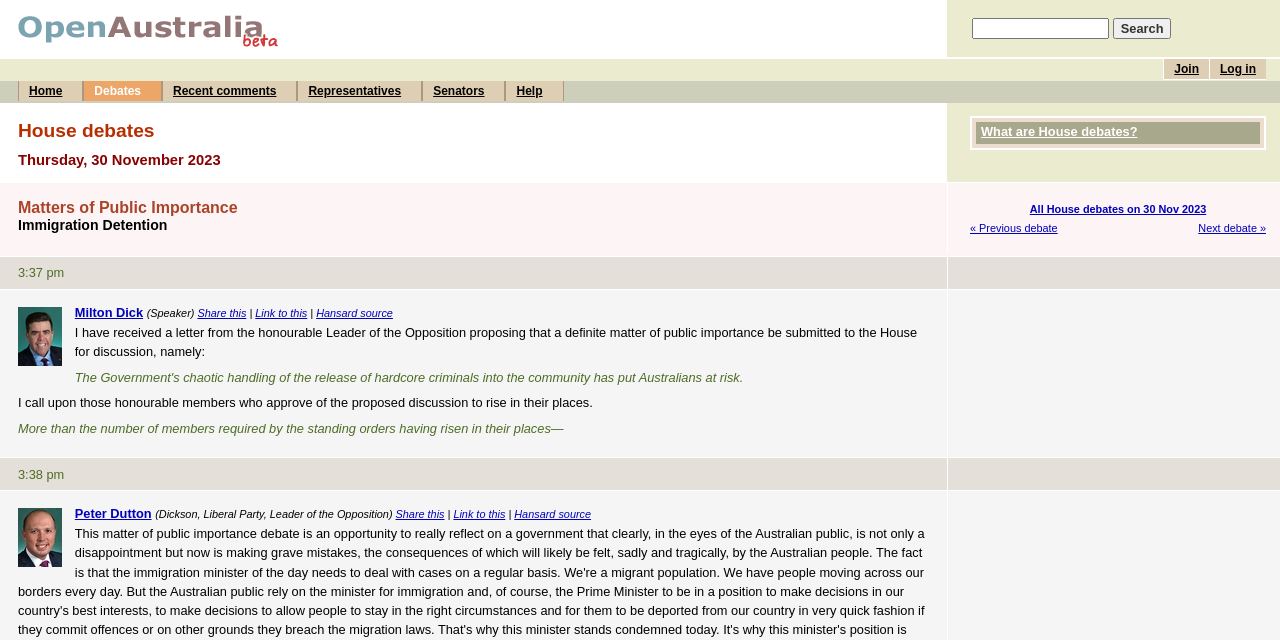Give a detailed explanation of the elements present on the webpage.

This webpage is about the Australian Parliament, specifically the House debates on November 30, 2023. At the top, there is a heading "OpenAustralia.org beta" with a logo image next to it. Below this, there is a search bar and a button labeled "Search" on the right side. On the top-right corner, there are links to "Log in", "Join", and "Home".

The main content of the page is divided into sections. The first section has a heading "House debates" and a subheading "Thursday, 30 November 2023". Below this, there is a section explaining what House debates are, with a link to more information.

The next section is about a specific debate on "Immigration Detention", with a heading and a subheading. There are links to view all House debates on the same day and to navigate to the previous or next debate. On the right side, there is a timestamp "3:37 pm".

Below this, there is a section with a photo of Milton Dick, the Speaker, along with his title and links to share or link to this content. There is also a link to the Hansard source. The main text of the debate is displayed, with the speaker's words quoted.

Further down, there is another section with a timestamp "3:38 pm" and more text from the debate. Again, there is a photo of a speaker, Peter Dutton, the Leader of the Opposition, along with his title and links to share or link to this content. There is also a link to the Hansard source.